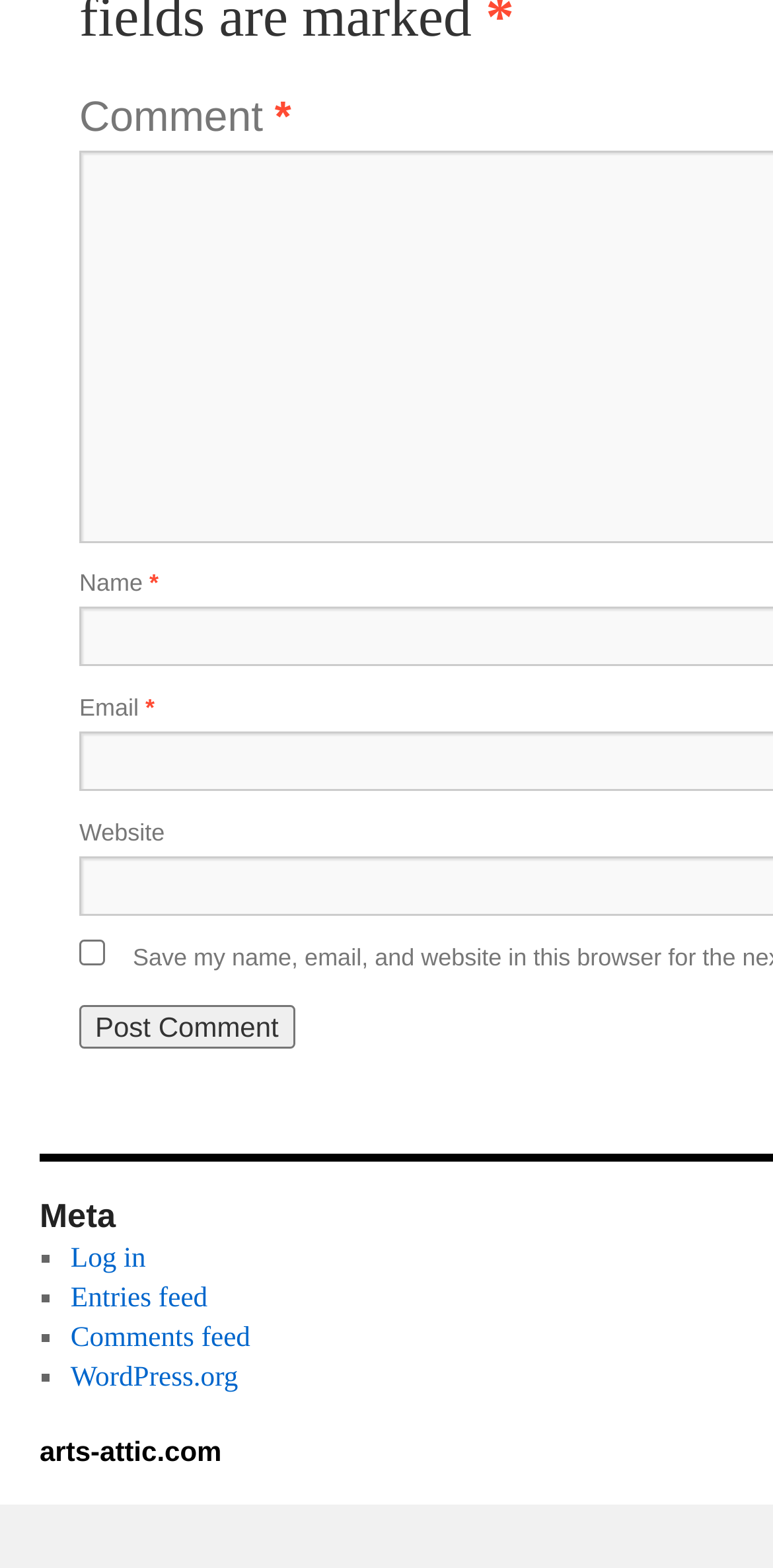Please identify the bounding box coordinates of the clickable region that I should interact with to perform the following instruction: "Check the save comment information box". The coordinates should be expressed as four float numbers between 0 and 1, i.e., [left, top, right, bottom].

[0.103, 0.6, 0.136, 0.616]